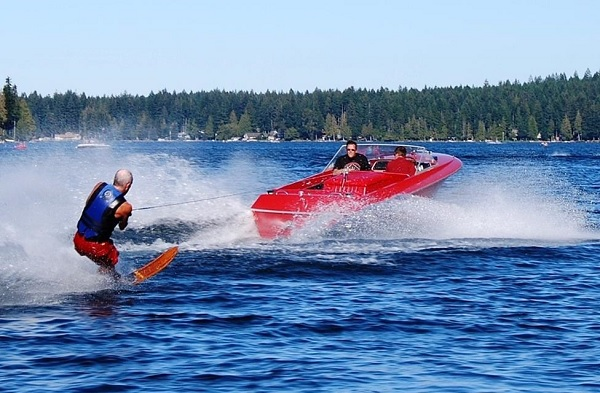Provide a short, one-word or phrase answer to the question below:
What is the color of the sky in the background?

Clear blue